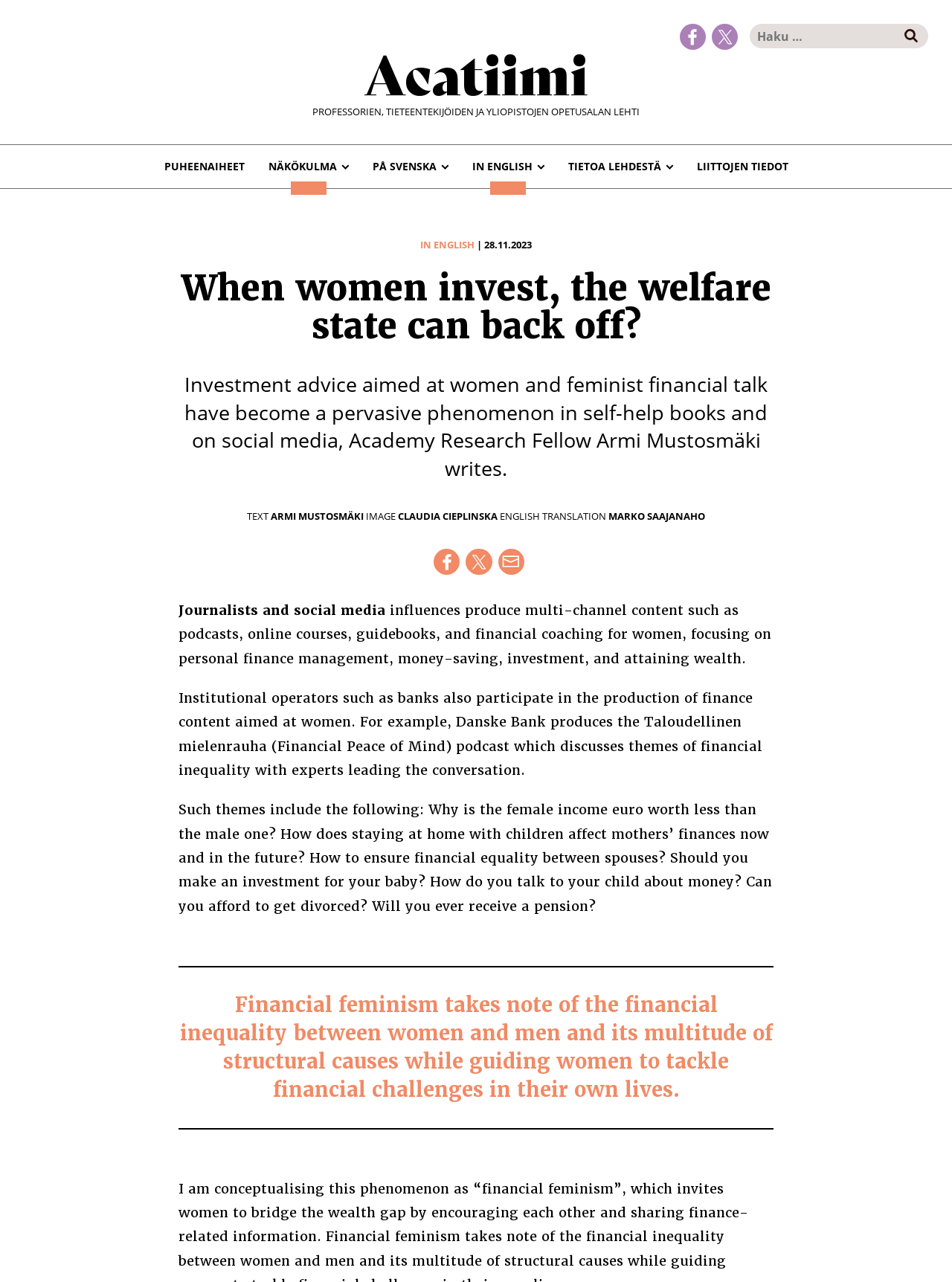Could you indicate the bounding box coordinates of the region to click in order to complete this instruction: "Search for something".

[0.788, 0.019, 0.975, 0.038]